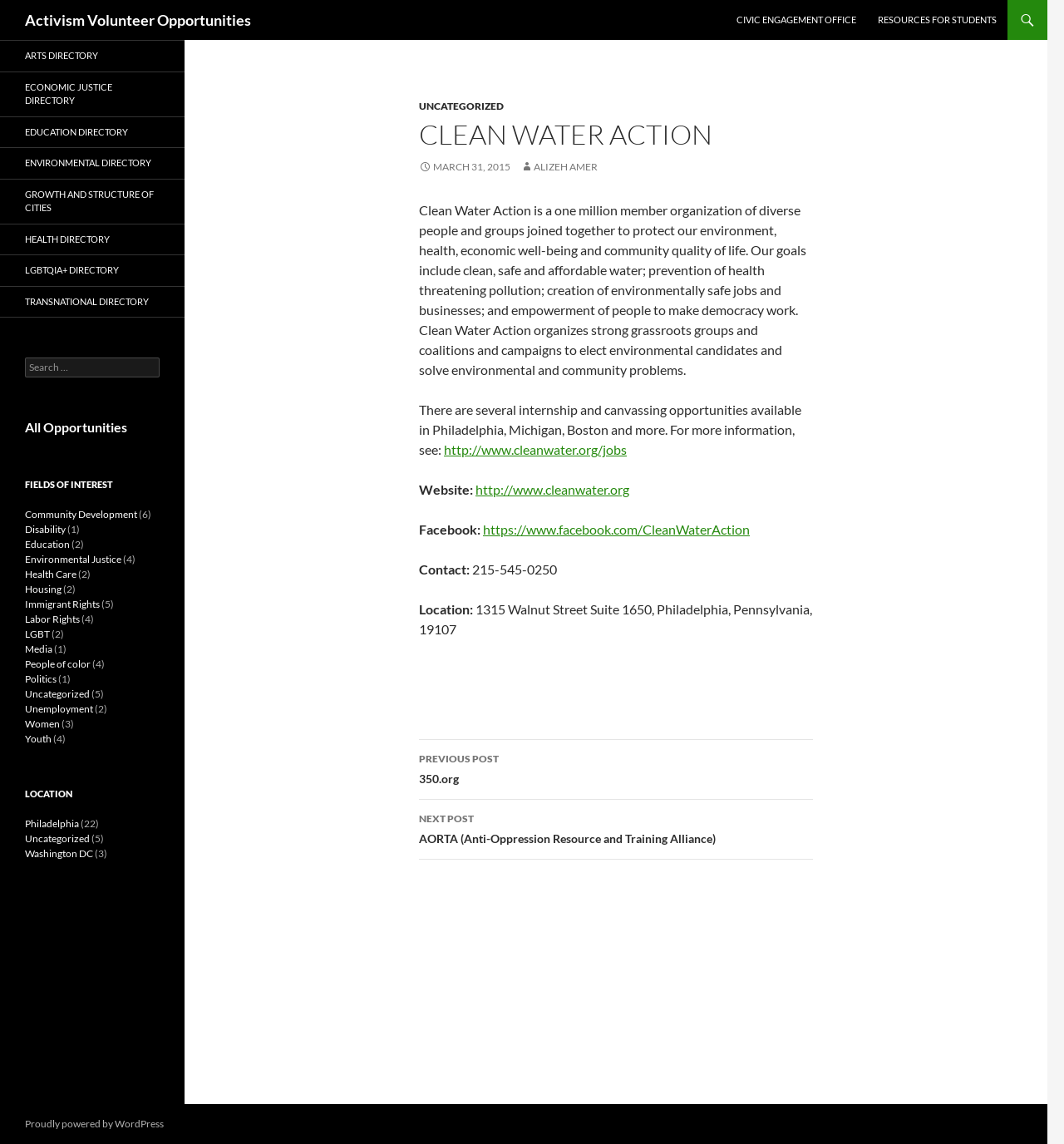Provide the bounding box coordinates of the UI element that matches the description: "March 31, 2015".

[0.394, 0.14, 0.48, 0.151]